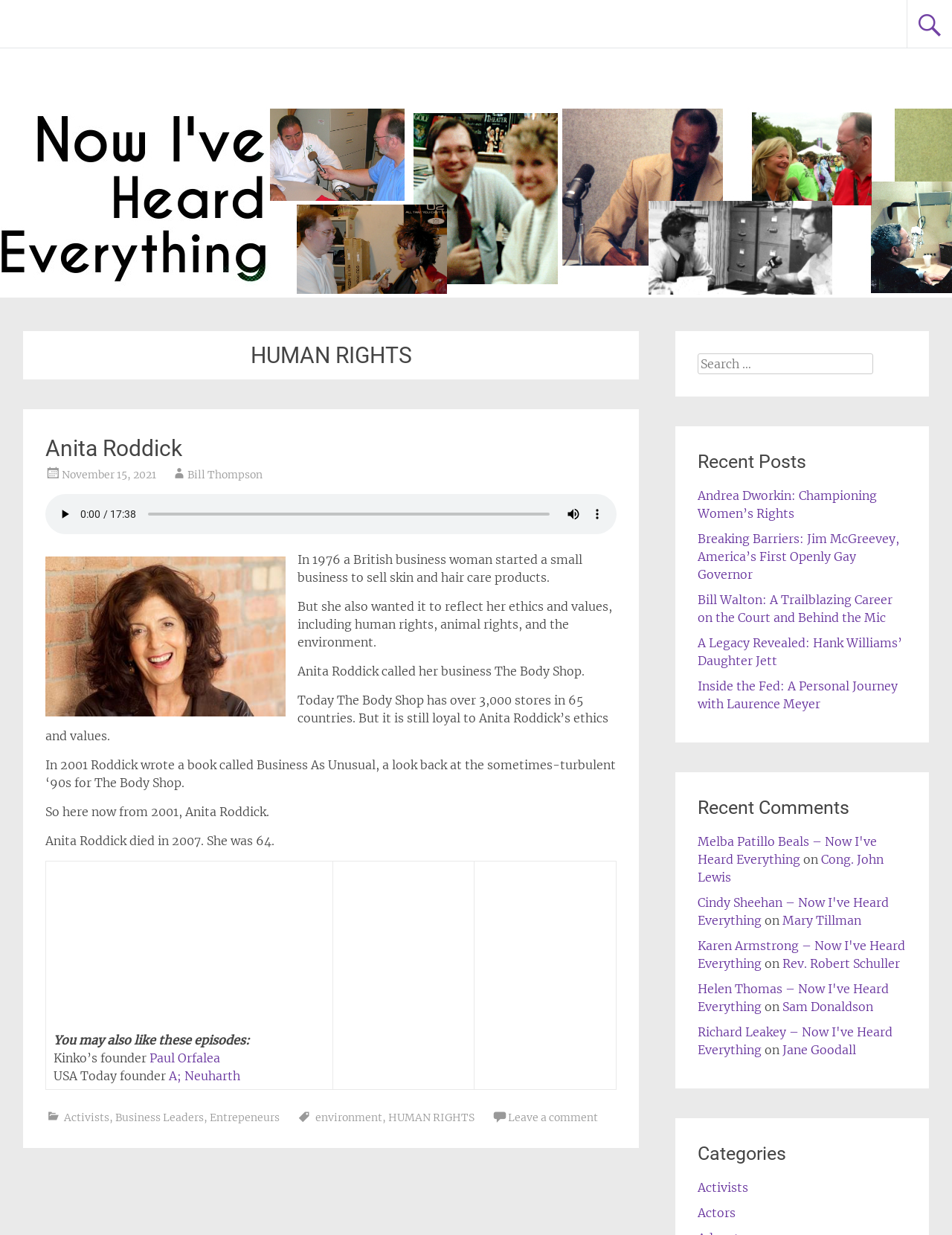How many stores does The Body Shop have today?
Utilize the information in the image to give a detailed answer to the question.

The webpage mentions that today The Body Shop has over 3,000 stores in 65 countries, indicating its growth and expansion.